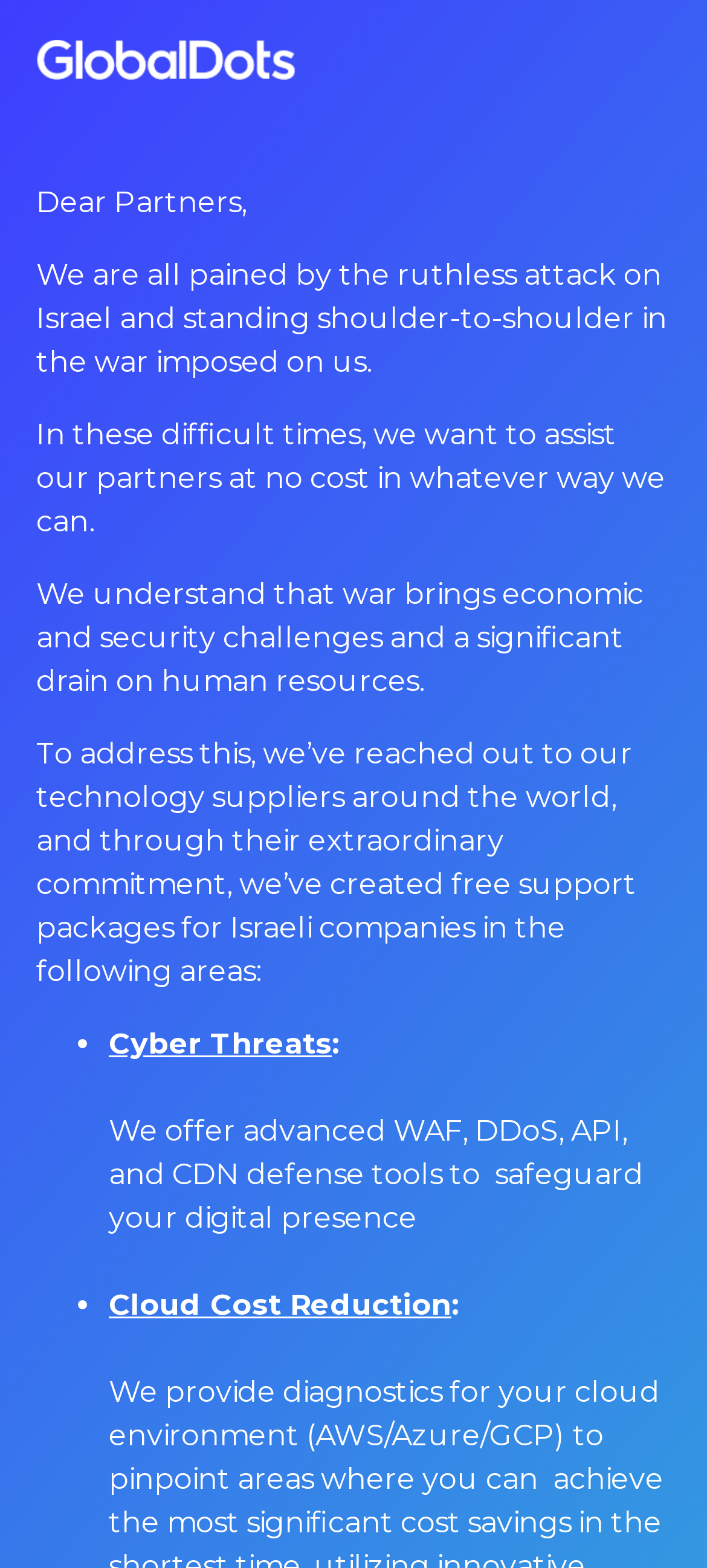Please answer the following question using a single word or phrase: 
What is being offered to safeguard digital presence?

Advanced WAF, DDoS, API, and CDN defense tools